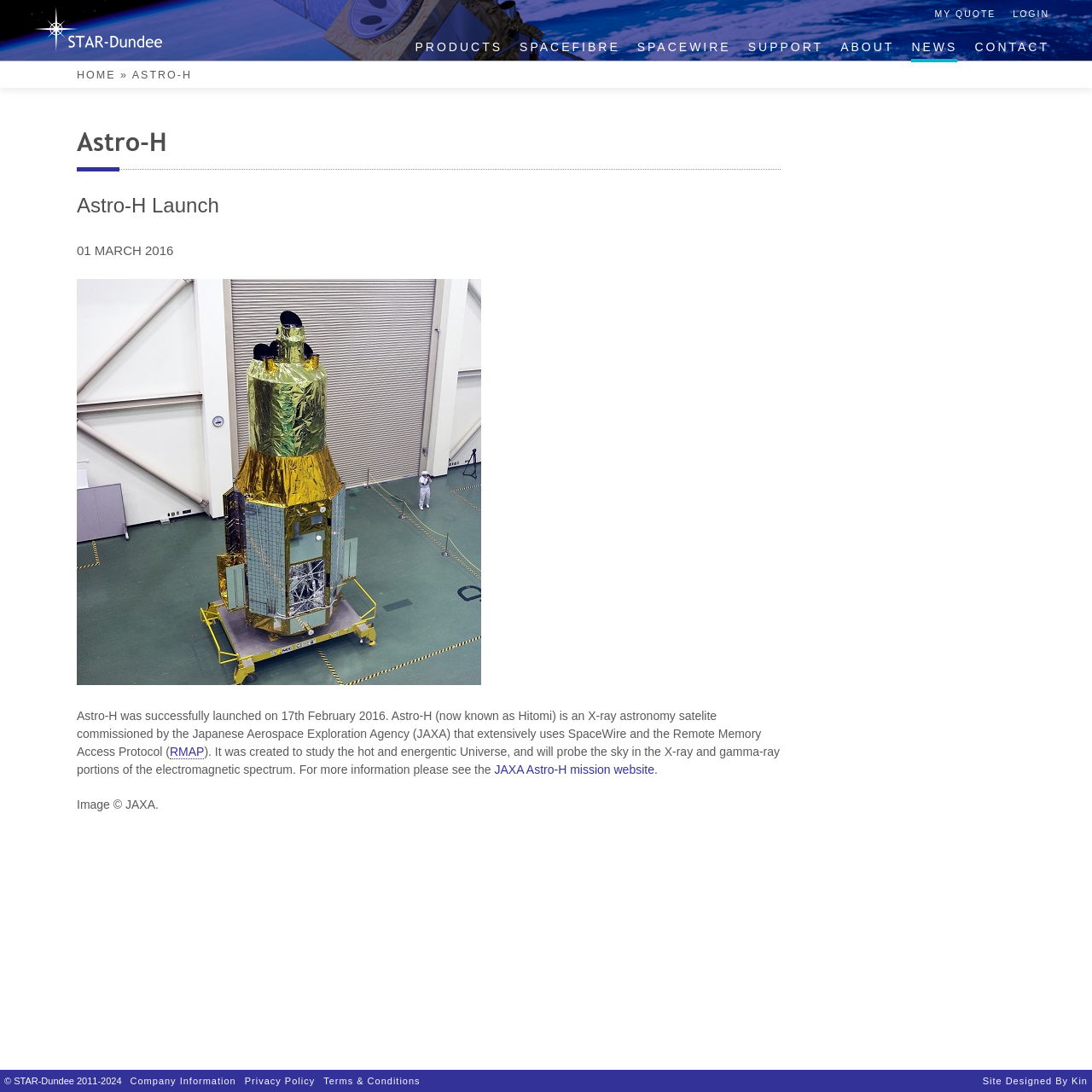Find the bounding box coordinates of the clickable region needed to perform the following instruction: "learn more about JAXA Astro-H mission". The coordinates should be provided as four float numbers between 0 and 1, i.e., [left, top, right, bottom].

[0.453, 0.698, 0.599, 0.711]